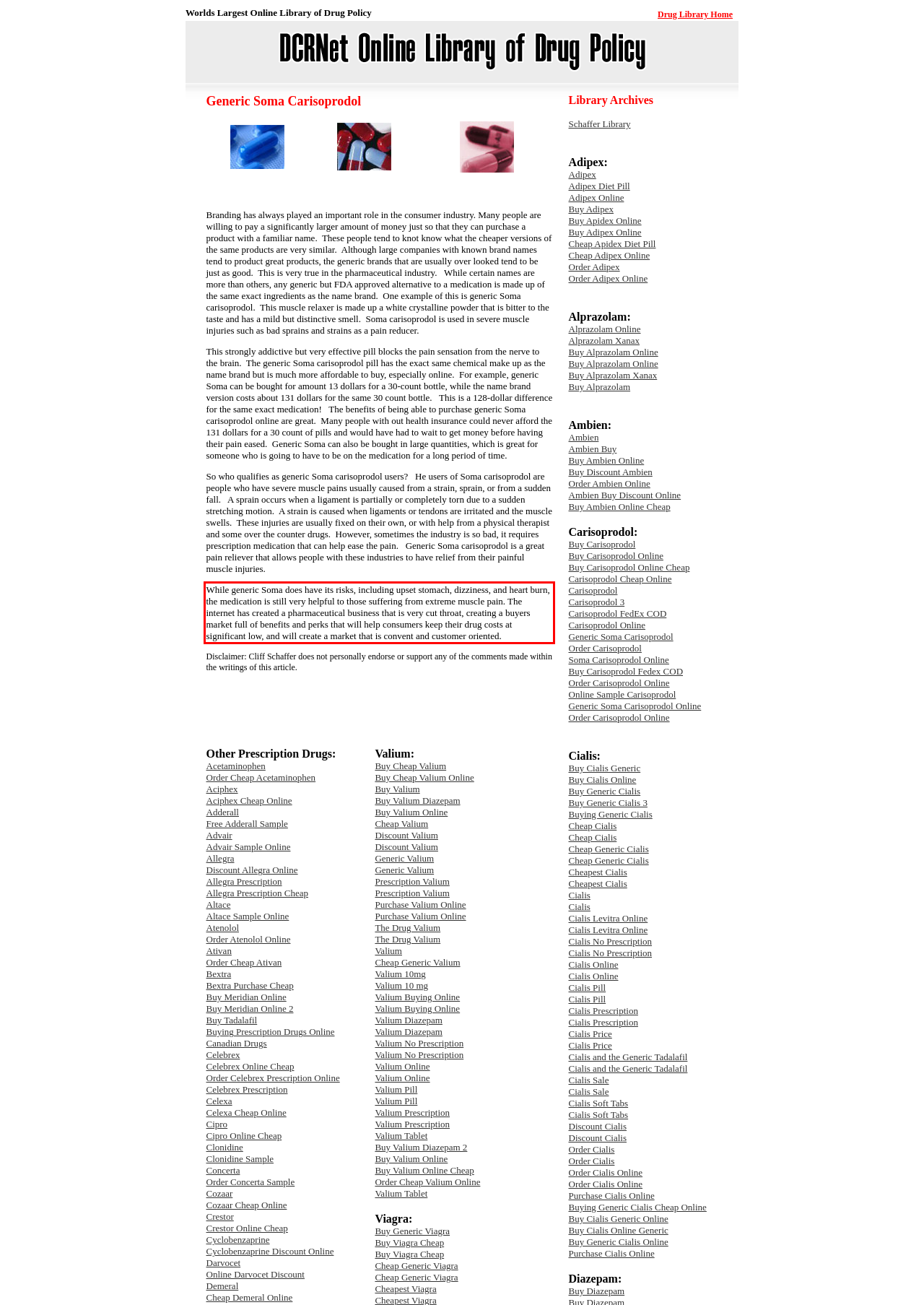Analyze the screenshot of a webpage where a red rectangle is bounding a UI element. Extract and generate the text content within this red bounding box.

While generic Soma does have its risks, including upset stomach, dizziness, and heart burn, the medication is still very helpful to those suffering from extreme muscle pain. The internet has created a pharmaceutical business that is very cut throat, creating a buyers market full of benefits and perks that will help consumers keep their drug costs at significant low, and will create a market that is convent and customer oriented.